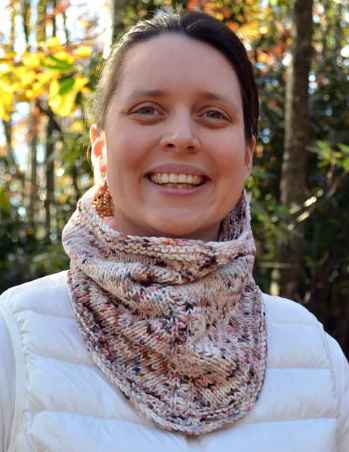What is the background of the image?
Using the details shown in the screenshot, provide a comprehensive answer to the question.

The background of the image reveals a scenic natural setting with blurred greenery and hints of autumn foliage, creating a cozy and inviting atmosphere.